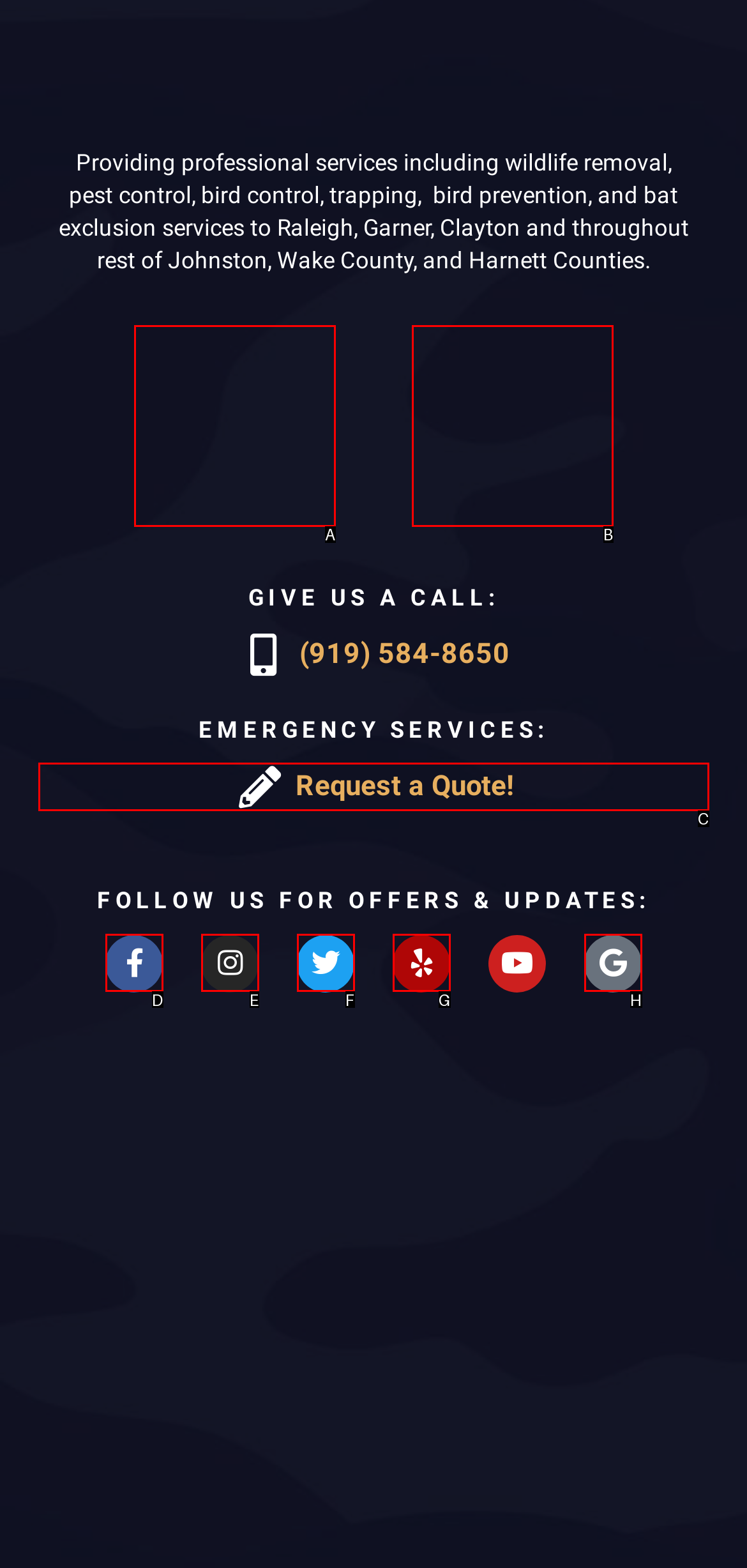Find the HTML element that suits the description: alt="National Wildlife Control Operators Association"
Indicate your answer with the letter of the matching option from the choices provided.

A